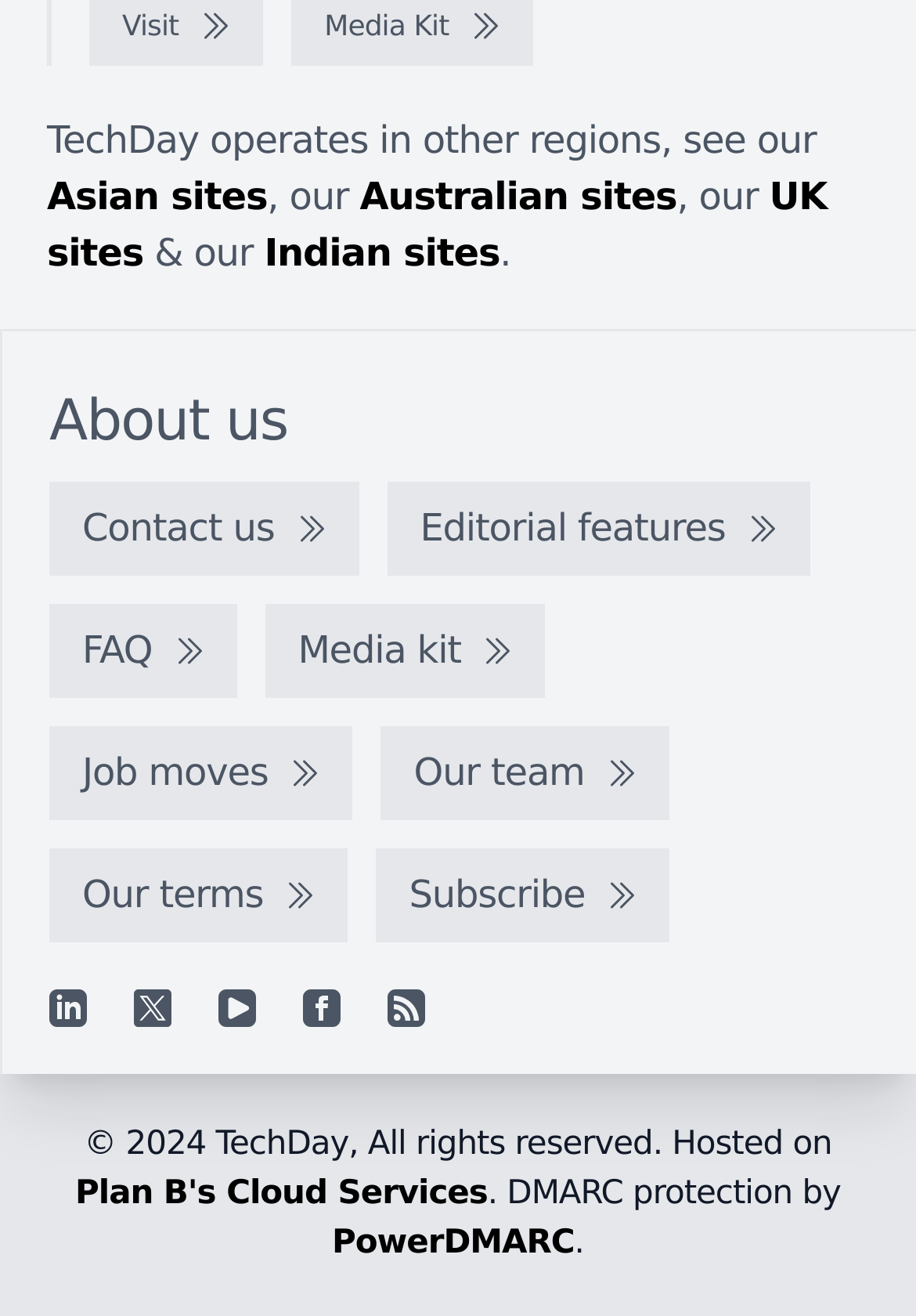Determine the bounding box coordinates of the element that should be clicked to execute the following command: "Click on Asian sites".

[0.051, 0.133, 0.292, 0.167]